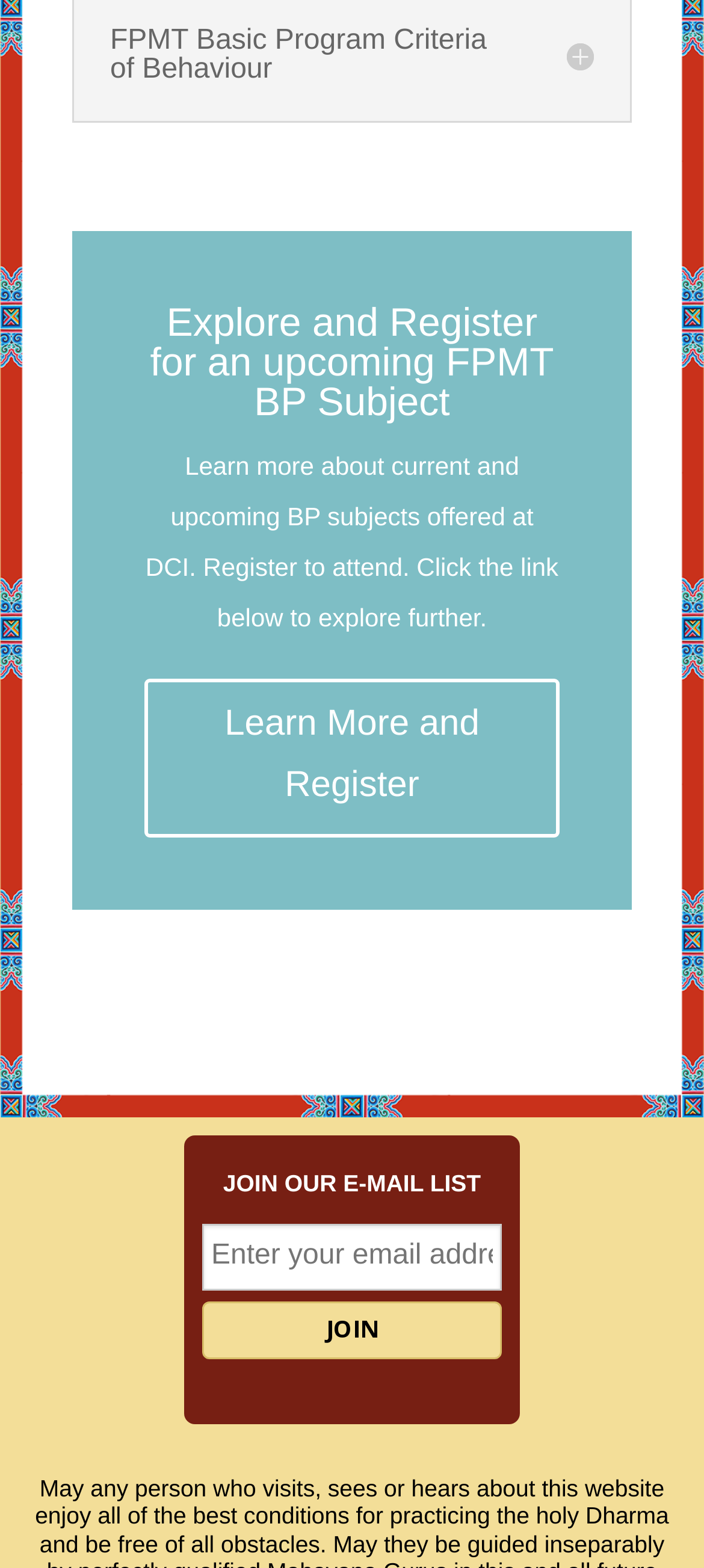Bounding box coordinates must be specified in the format (top-left x, top-left y, bottom-right x, bottom-right y). All values should be floating point numbers between 0 and 1. What are the bounding box coordinates of the UI element described as: value="JOIN"

[0.287, 0.83, 0.713, 0.866]